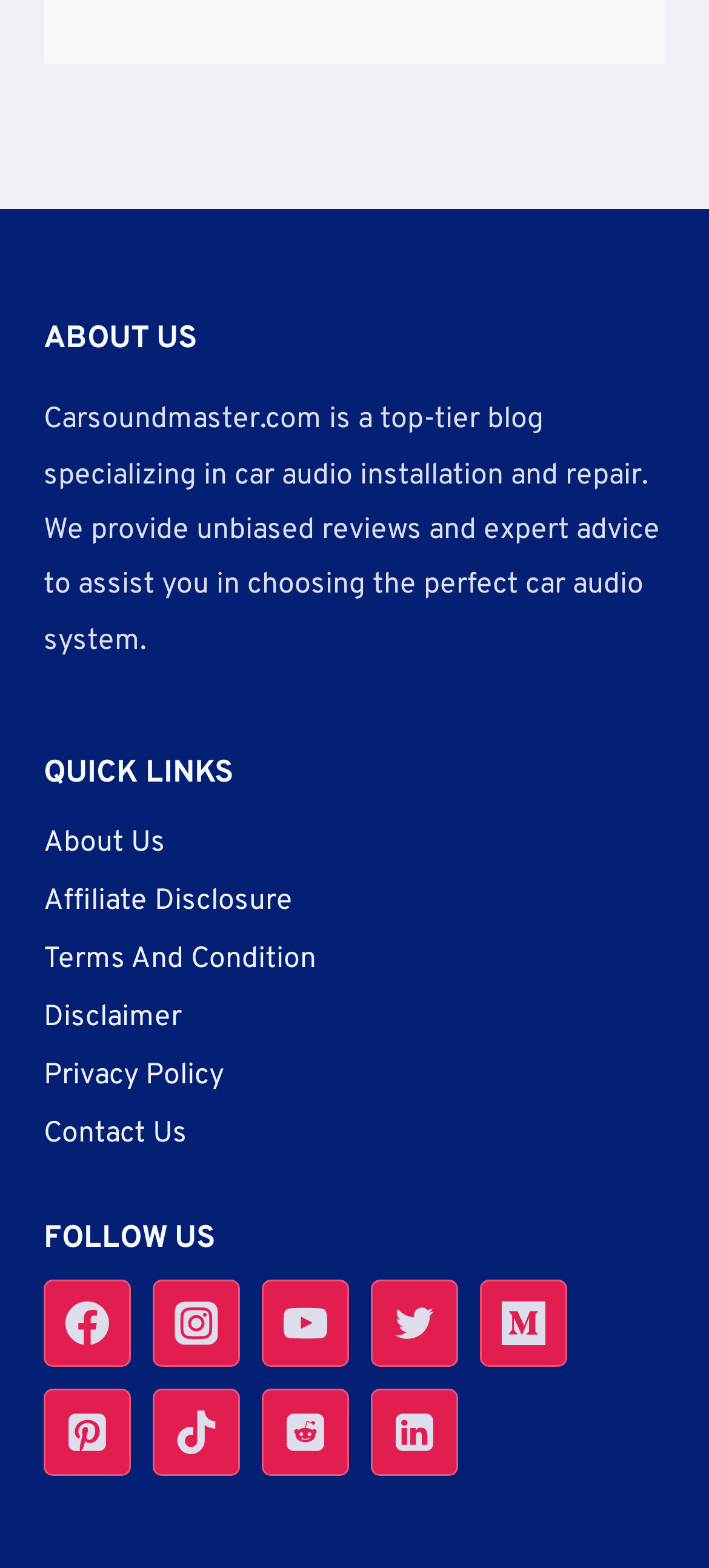Please find the bounding box coordinates of the element that must be clicked to perform the given instruction: "Read the Affiliate Disclosure". The coordinates should be four float numbers from 0 to 1, i.e., [left, top, right, bottom].

[0.062, 0.557, 0.938, 0.594]